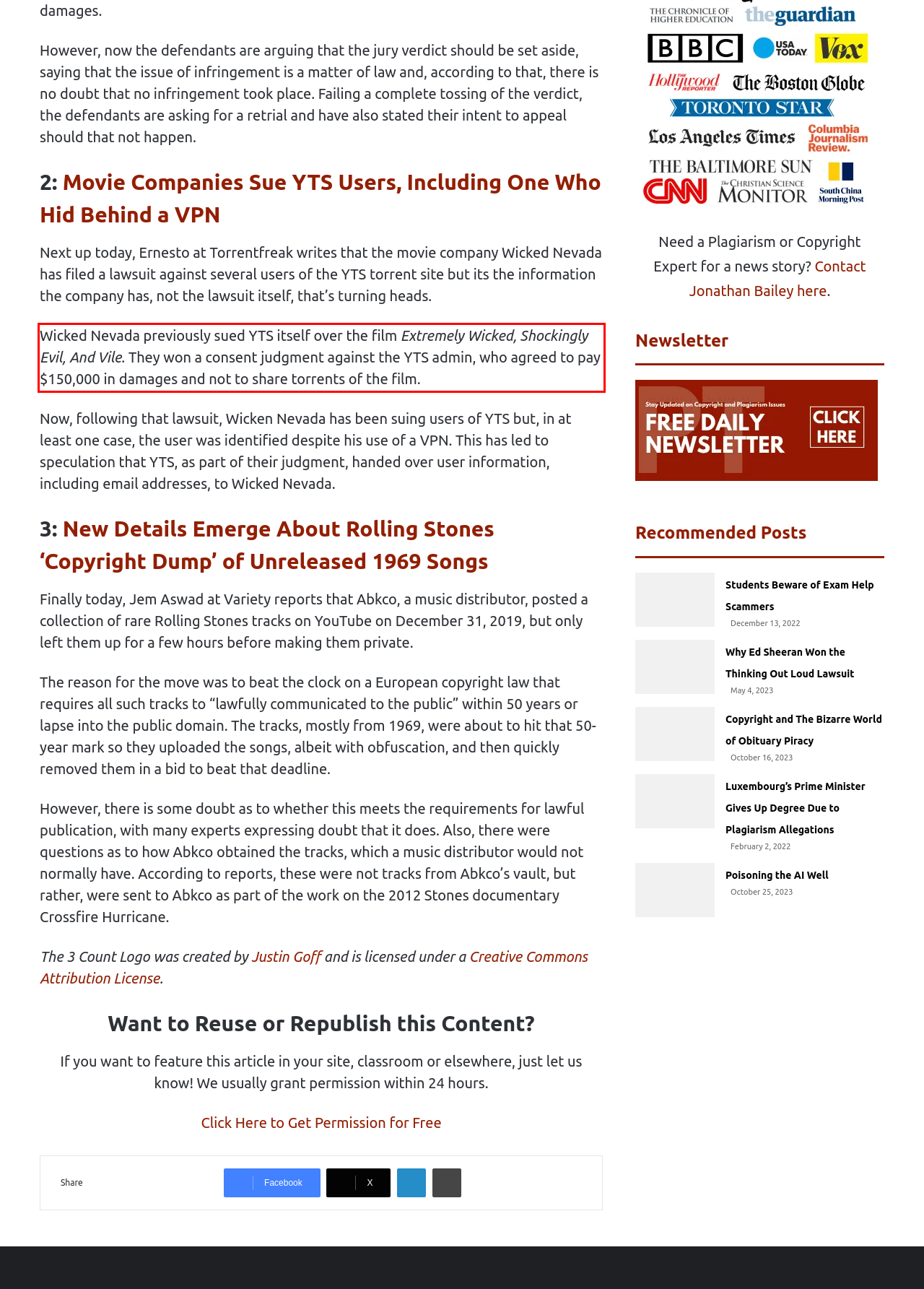Analyze the red bounding box in the provided webpage screenshot and generate the text content contained within.

Wicked Nevada previously sued YTS itself over the film Extremely Wicked, Shockingly Evil, And Vile. They won a consent judgment against the YTS admin, who agreed to pay $150,000 in damages and not to share torrents of the film.